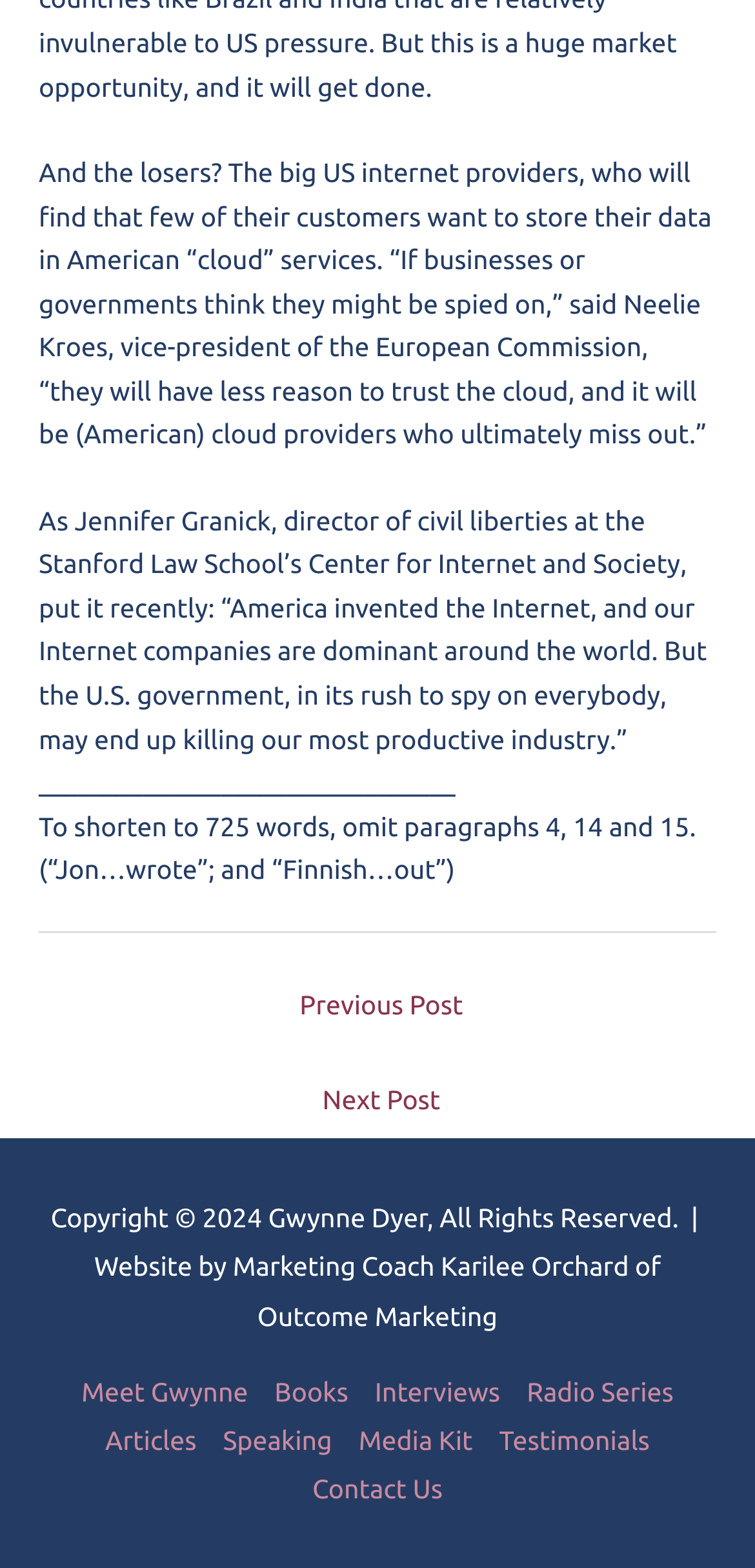Find and provide the bounding box coordinates for the UI element described with: "Next Post →".

[0.056, 0.684, 0.954, 0.724]